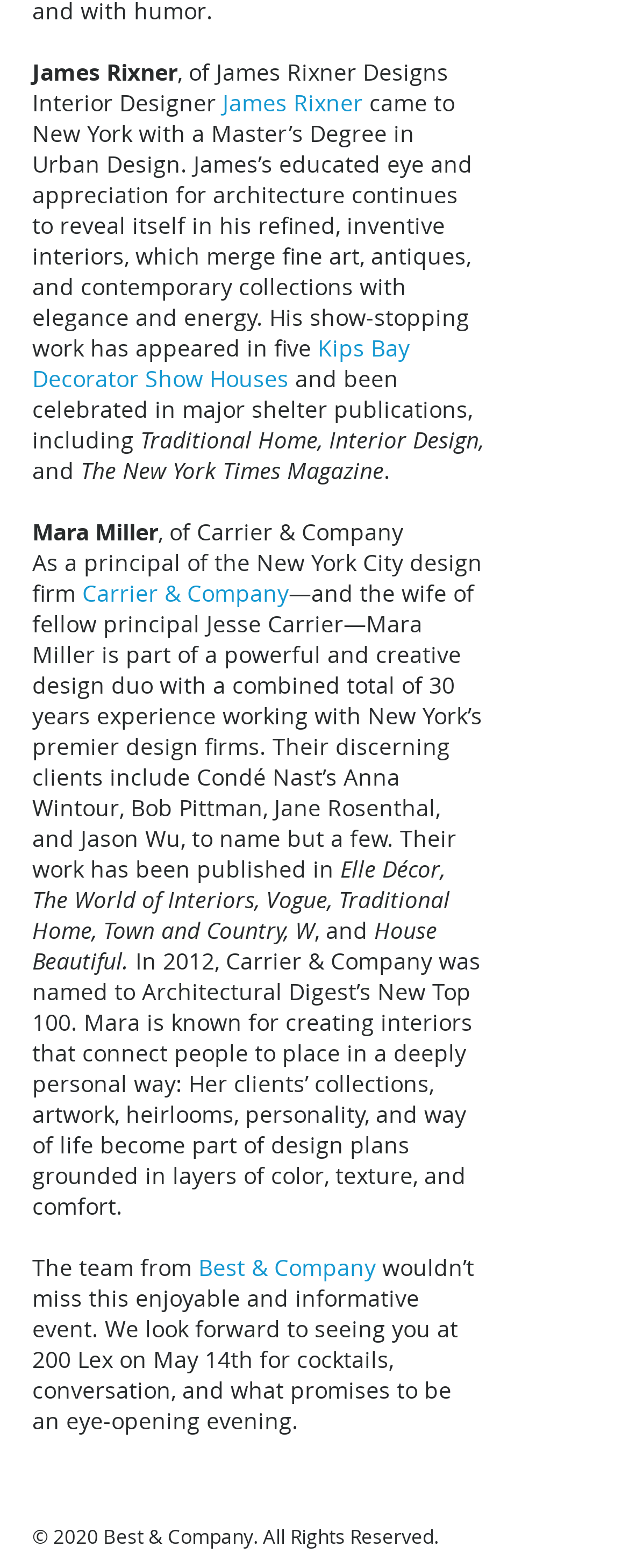Extract the bounding box coordinates for the UI element described as: "James Rixner".

[0.354, 0.056, 0.577, 0.075]